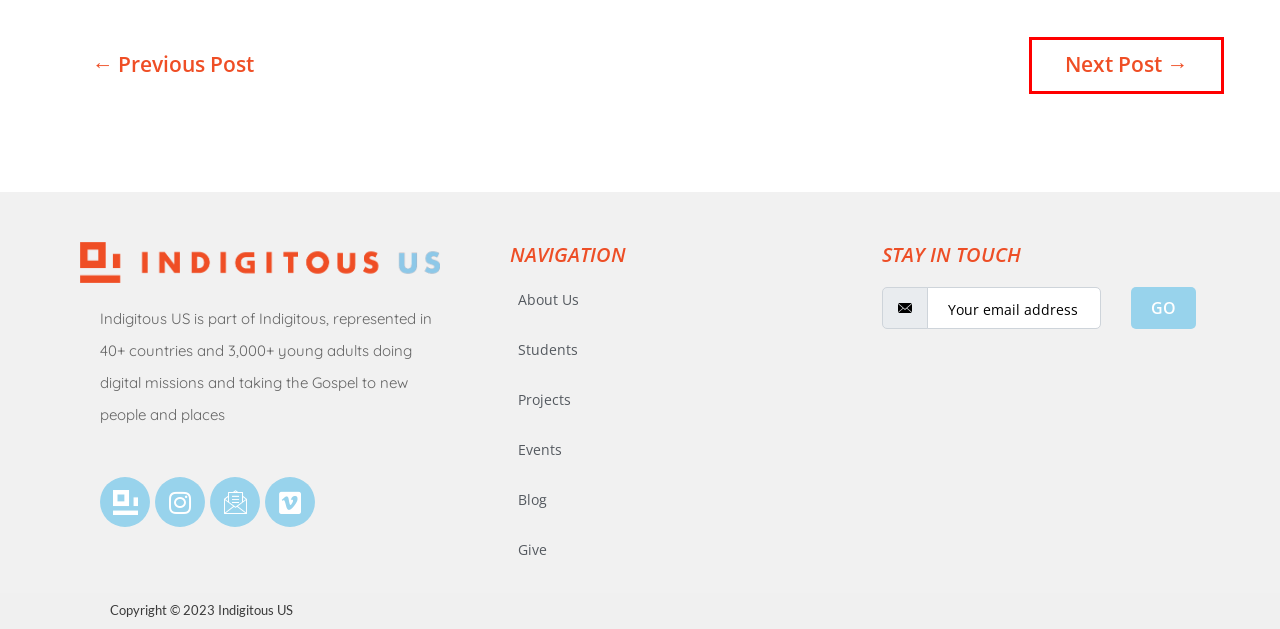Inspect the screenshot of a webpage with a red rectangle bounding box. Identify the webpage description that best corresponds to the new webpage after clicking the element inside the bounding box. Here are the candidates:
A. Building a Bible Story App – Indigitous US
B. Events – Indigitous US
C. About Us – Indigitous US
D. Uncategorized – Indigitous US
E. Portfolio – Indigitous US
F. Testimonies from the Character Design Cohort (Part 1) – Indigitous US
G. Students – Indigitous US
H. Blog – Indigitous US

F